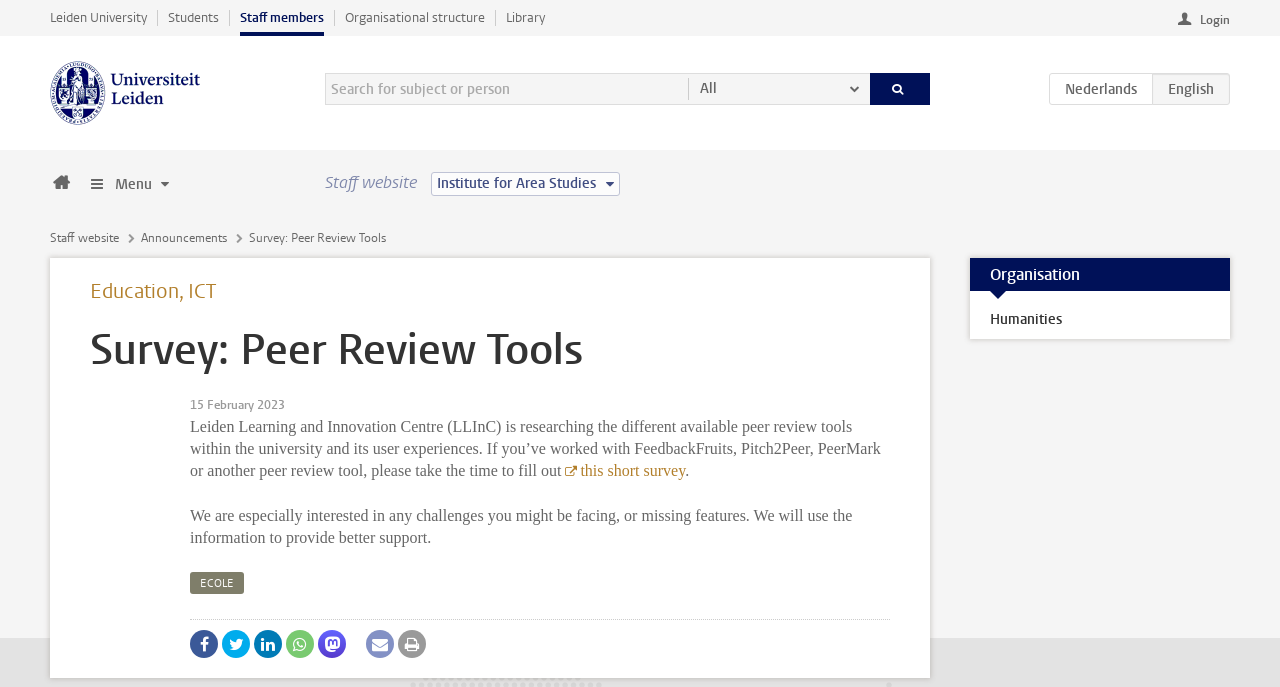What is the name of the centre conducting the survey?
Using the image as a reference, answer the question with a short word or phrase.

Leiden Learning and Innovation Centre (LLInC)